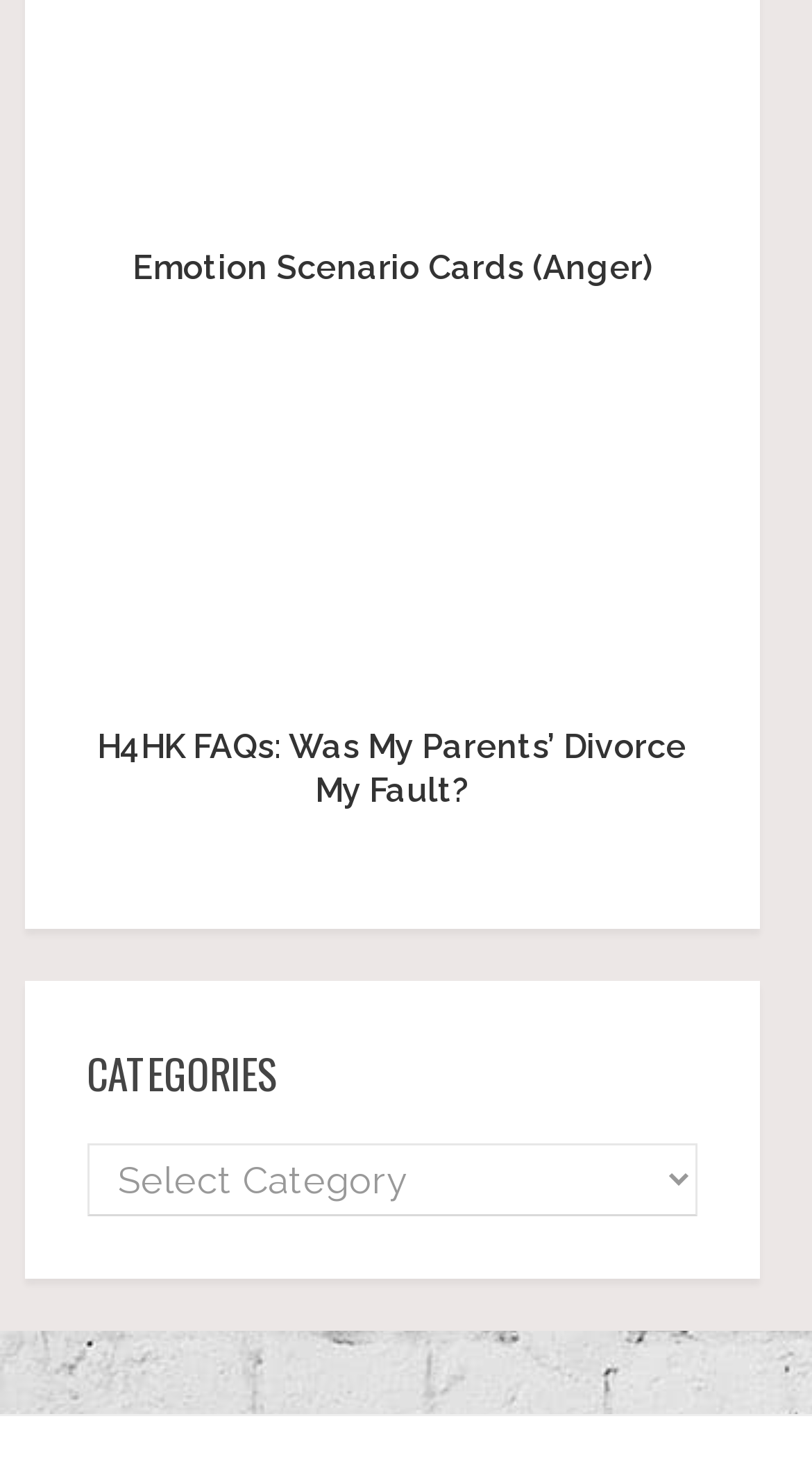What is the topic of the FAQ section?
Using the image, respond with a single word or phrase.

Parents' Divorce